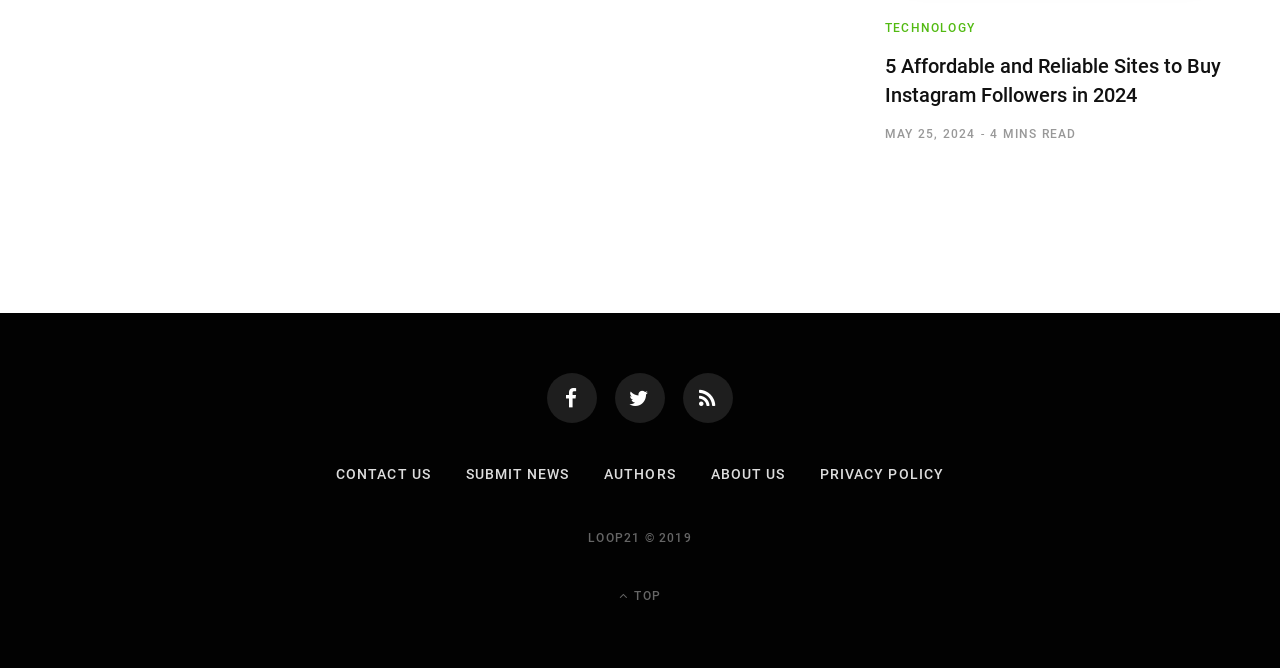Identify the bounding box coordinates of the region that needs to be clicked to carry out this instruction: "Click on TECHNOLOGY". Provide these coordinates as four float numbers ranging from 0 to 1, i.e., [left, top, right, bottom].

[0.691, 0.032, 0.762, 0.053]